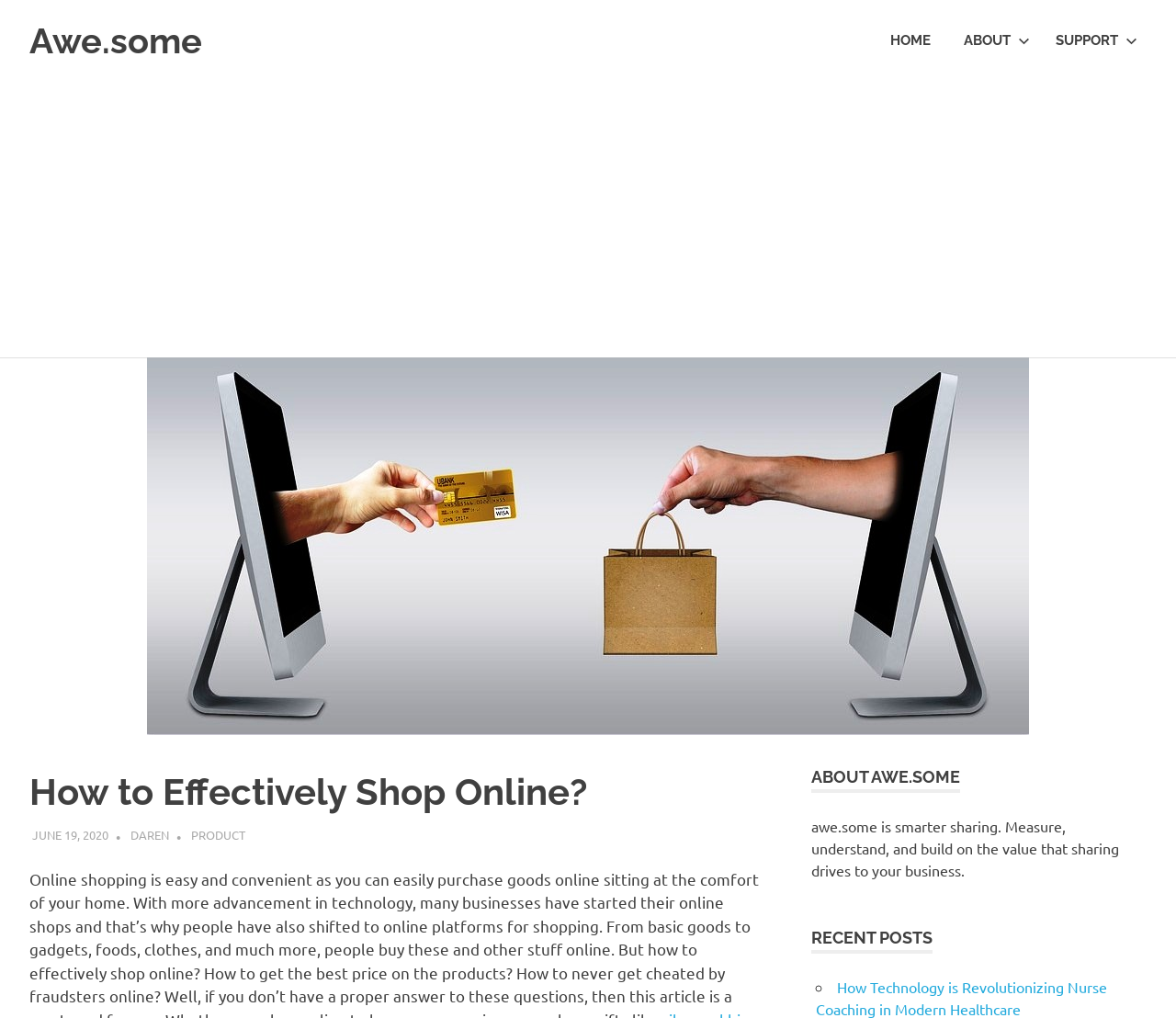Can you look at the image and give a comprehensive answer to the question:
What is the name of the website?

I determined the answer by looking at the link element with the text 'Awe.some' at the top of the webpage, which is likely the website's name.